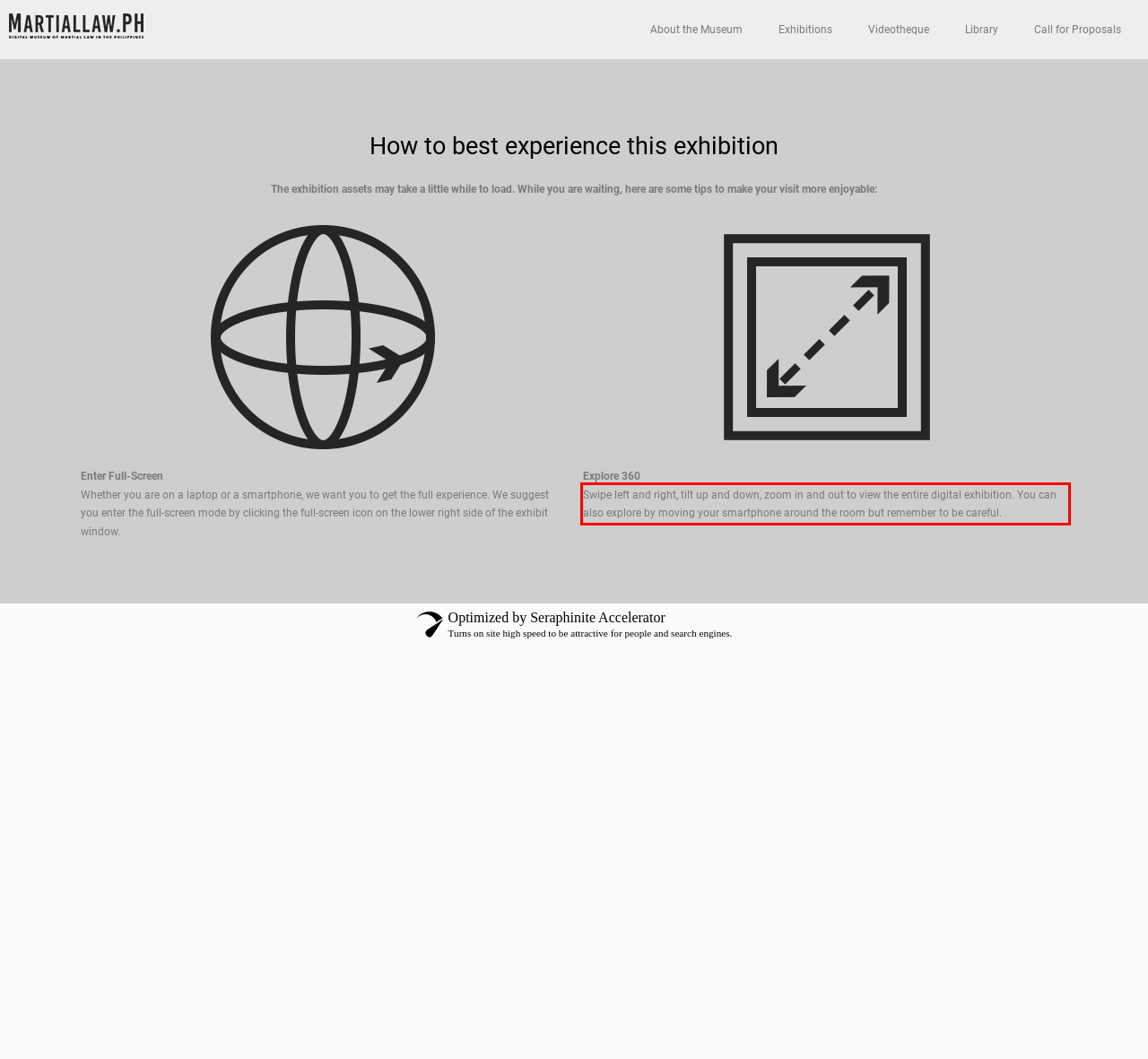With the provided screenshot of a webpage, locate the red bounding box and perform OCR to extract the text content inside it.

Swipe left and right, tilt up and down, zoom in and out to view the entire digital exhibition. You can also explore by moving your smartphone around the room but remember to be careful.